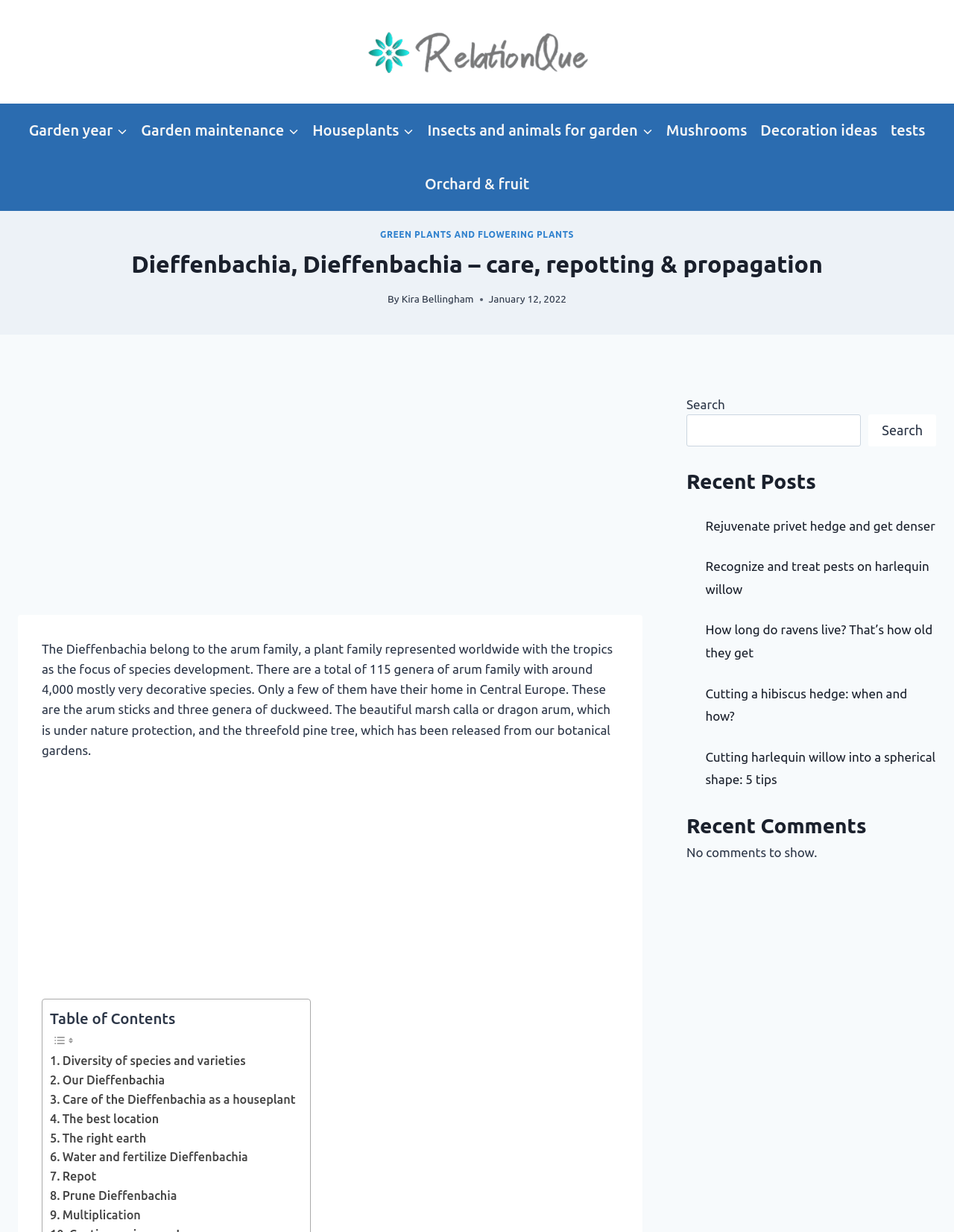Please find the bounding box coordinates of the section that needs to be clicked to achieve this instruction: "Read the article 'Flying brought couple together'".

None